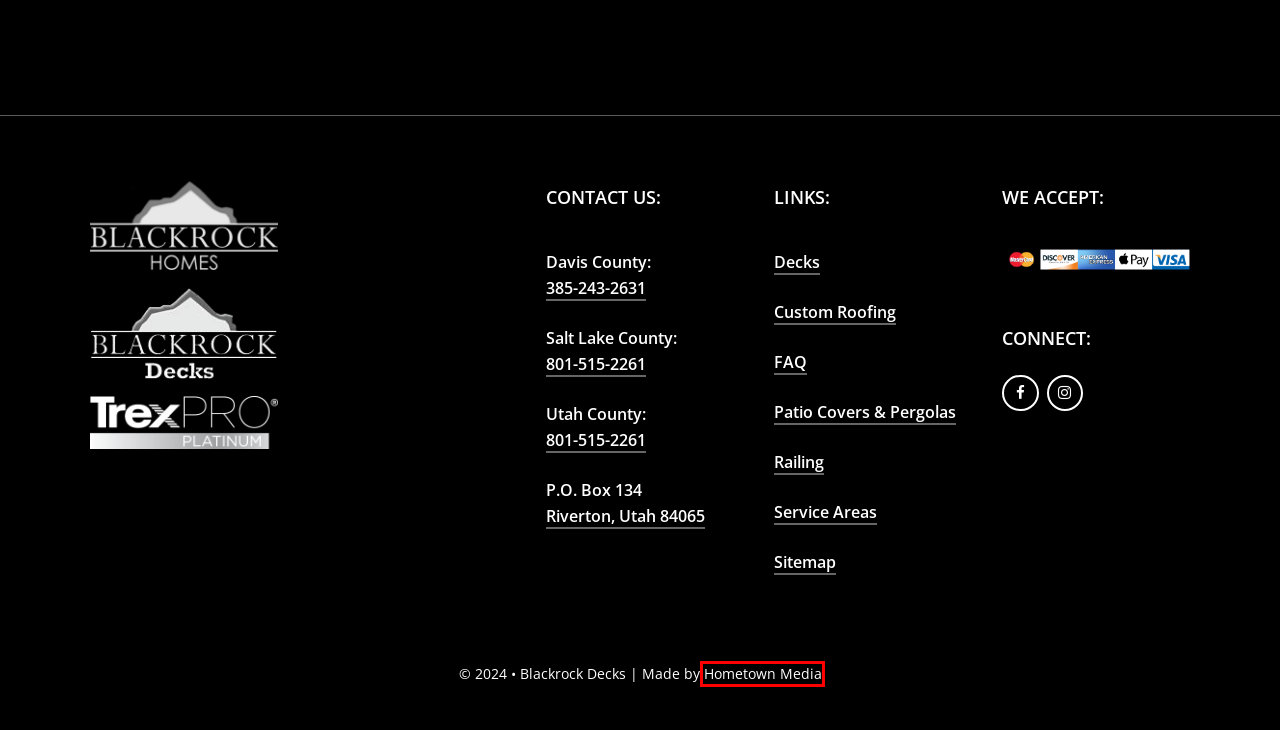Take a look at the provided webpage screenshot featuring a red bounding box around an element. Select the most appropriate webpage description for the page that loads after clicking on the element inside the red bounding box. Here are the candidates:
A. Premier Pergolas and Patio Covers In Utah | Black Rock Decks
B. Custom Outdoor Deck Roofing in Utah by Blackrock Decks
C. Custom Decks from Blackrock Decks | Deck Builder In Utah
D. Custom Pergola, Patio, Deck Installation in Utah | Blackrock Decks
E. FAQ - Blackrock Decks
F. Hometown Media | Full-Service Advertising & Marketing Agency
G. Premier Deck Builder In Utah | Black Rock Decks
H. Utah Deck Railing & Stair Installation - Black Rock Decks

F